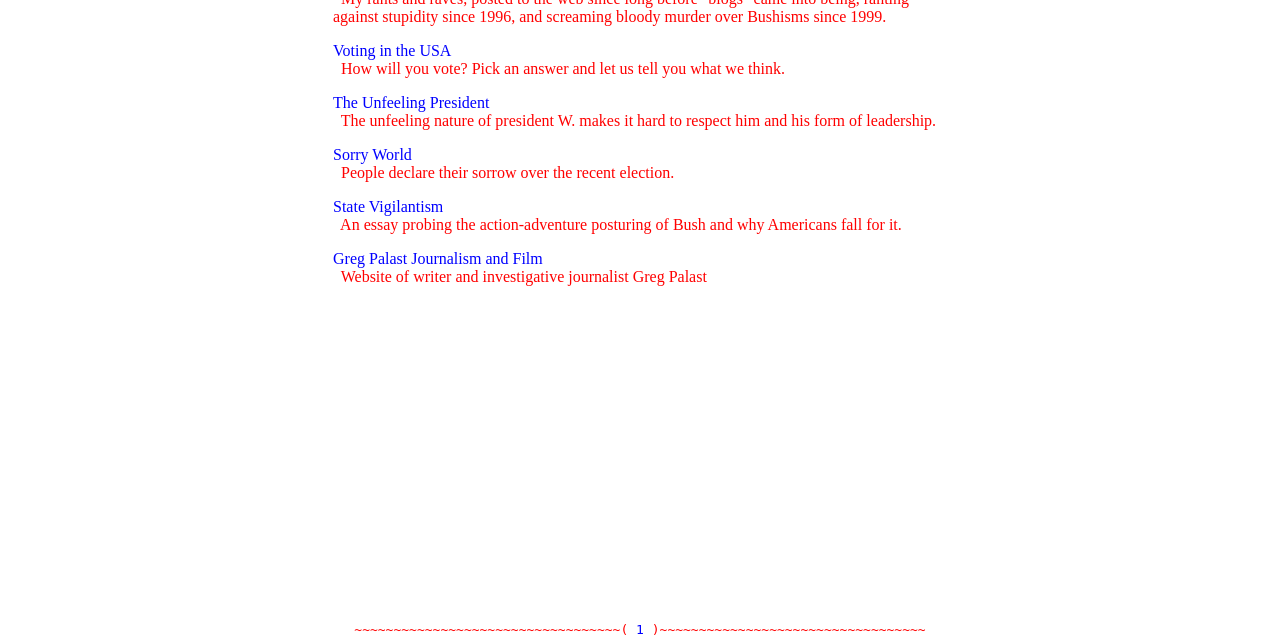Determine the bounding box for the described HTML element: "Voting in the USA". Ensure the coordinates are four float numbers between 0 and 1 in the format [left, top, right, bottom].

[0.26, 0.066, 0.353, 0.092]